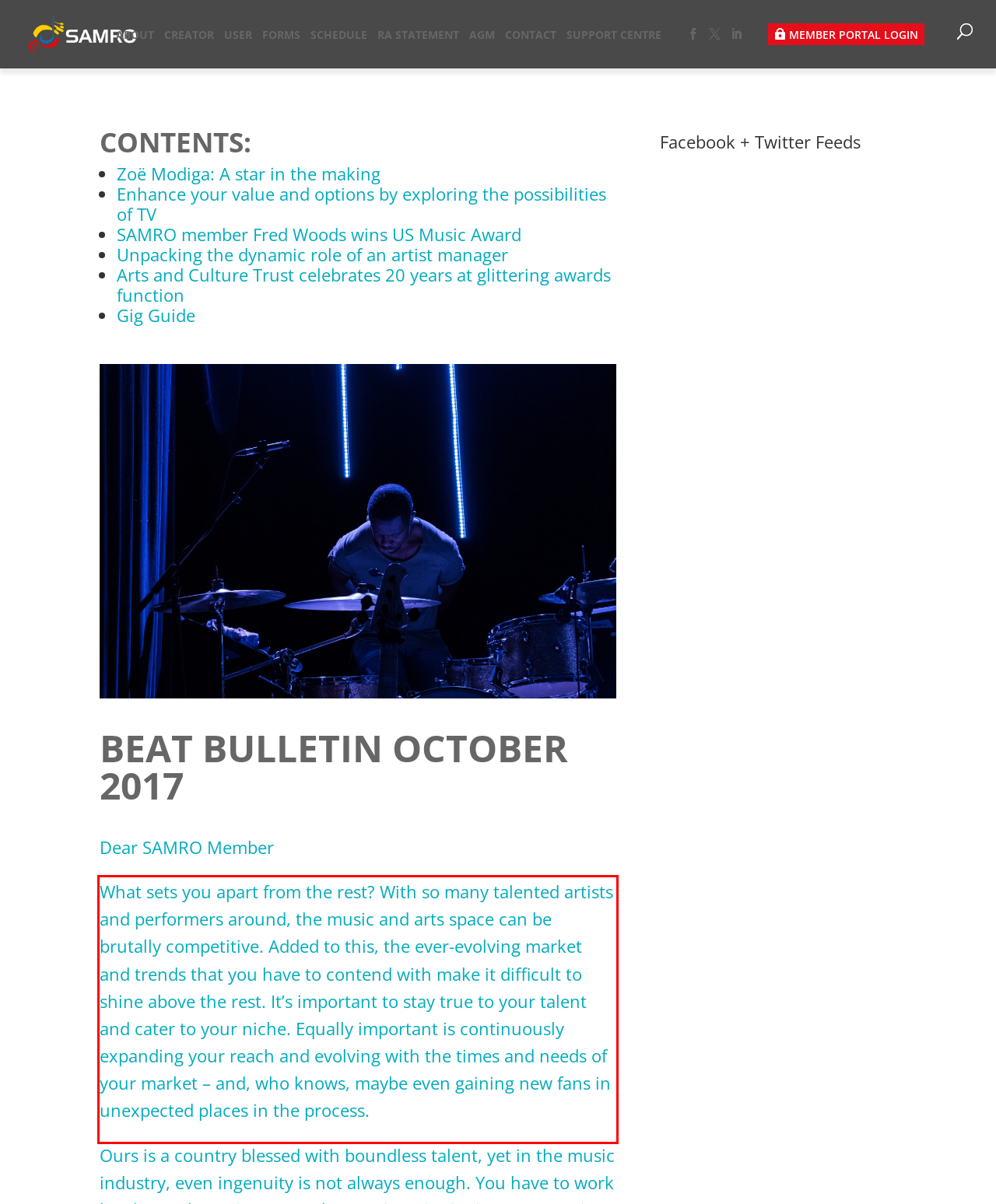You are provided with a screenshot of a webpage featuring a red rectangle bounding box. Extract the text content within this red bounding box using OCR.

What sets you apart from the rest? With so many talented artists and performers around, the music and arts space can be brutally competitive. Added to this, the ever-evolving market and trends that you have to contend with make it difficult to shine above the rest. It’s important to stay true to your talent and cater to your niche. Equally important is continuously expanding your reach and evolving with the times and needs of your market – and, who knows, maybe even gaining new fans in unexpected places in the process.